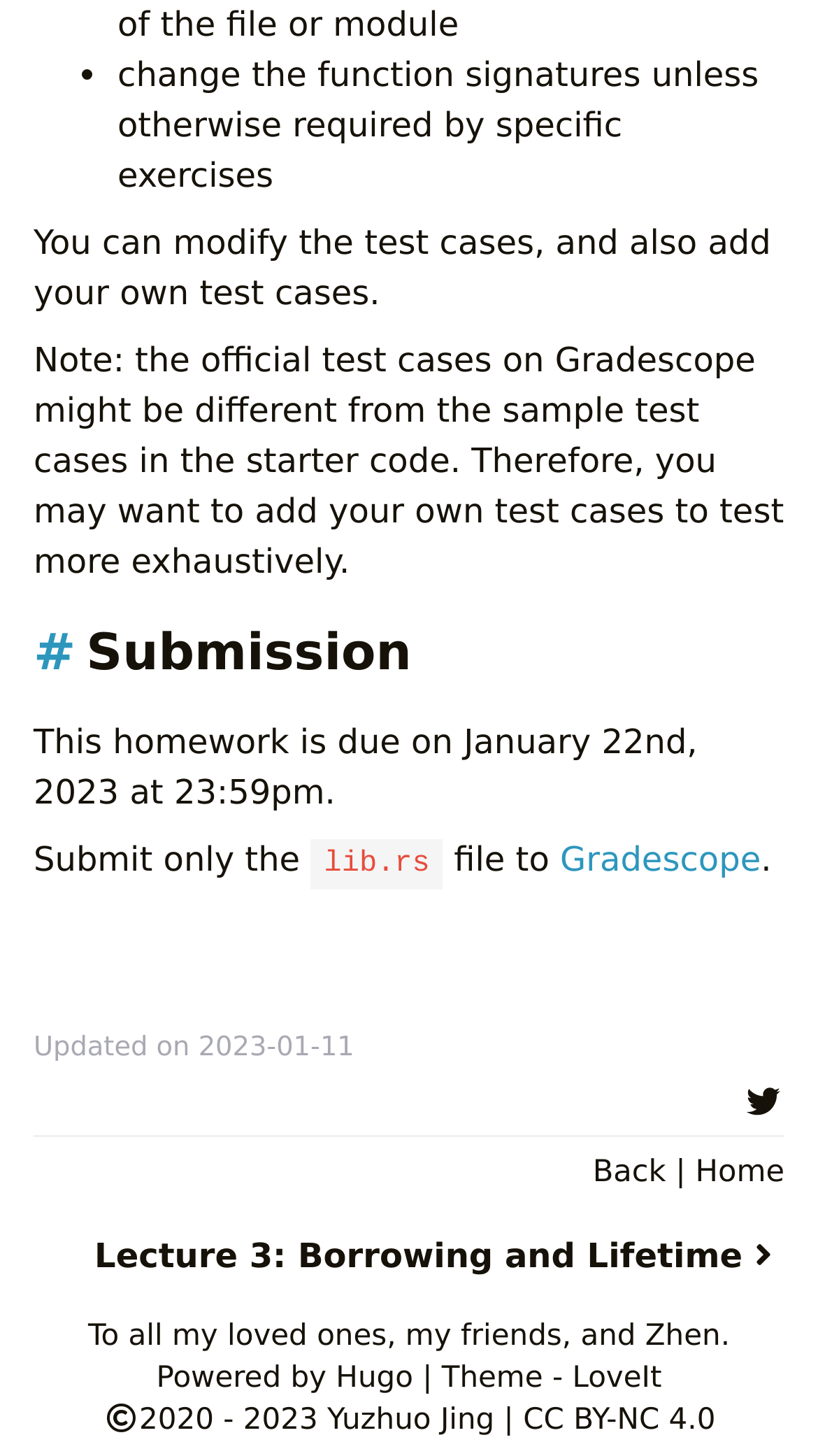Locate the bounding box coordinates of the area to click to fulfill this instruction: "Click the 'Lecture 3: Borrowing and Lifetime' link". The bounding box should be presented as four float numbers between 0 and 1, in the order [left, top, right, bottom].

[0.115, 0.846, 0.959, 0.88]